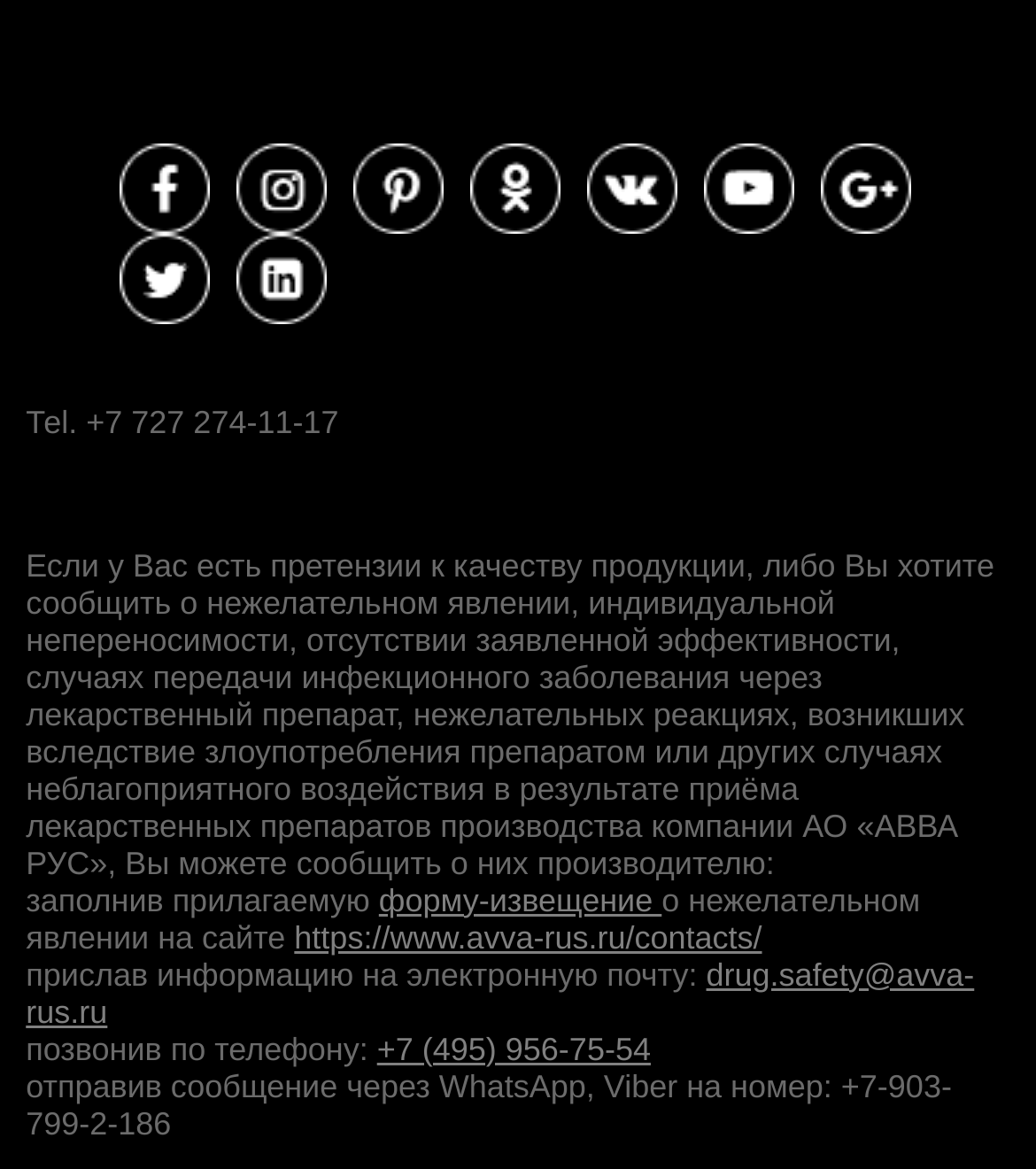Find the bounding box coordinates of the clickable element required to execute the following instruction: "Click the link to report an adverse reaction". Provide the coordinates as four float numbers between 0 and 1, i.e., [left, top, right, bottom].

[0.366, 0.754, 0.639, 0.785]